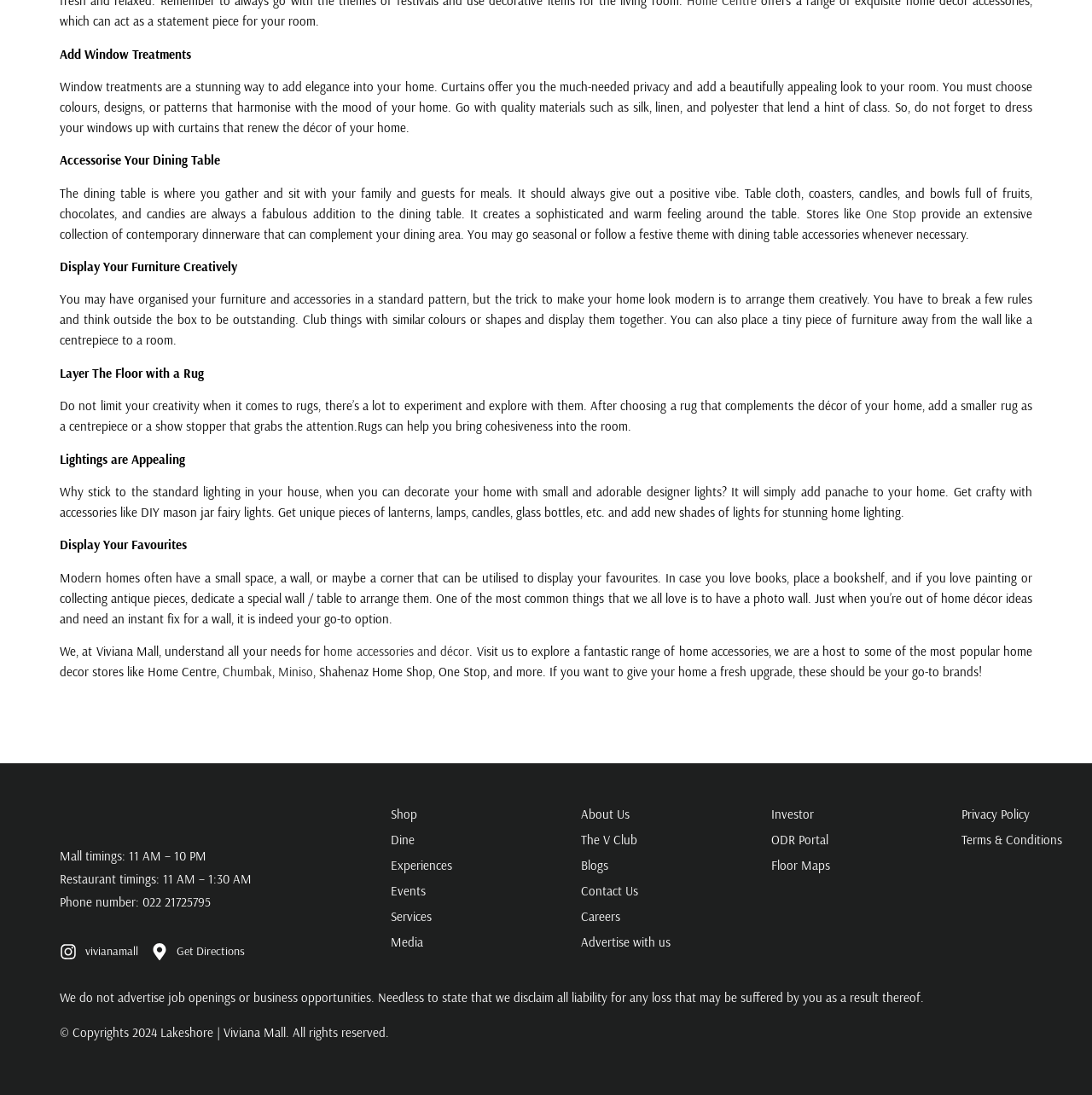Specify the bounding box coordinates for the region that must be clicked to perform the given instruction: "Get Directions".

[0.138, 0.861, 0.224, 0.877]